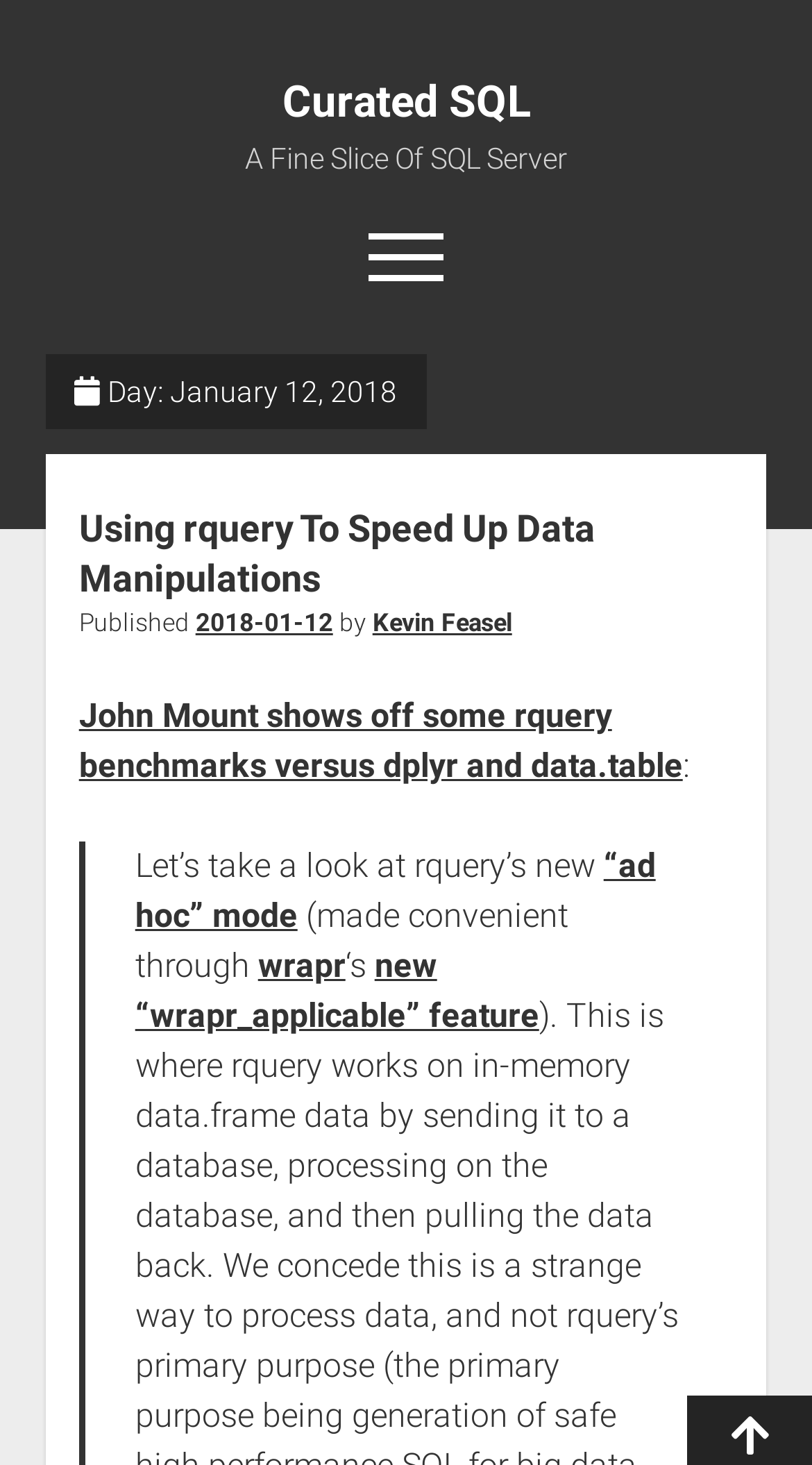Please determine the bounding box coordinates of the element to click in order to execute the following instruction: "go to about page". The coordinates should be four float numbers between 0 and 1, specified as [left, top, right, bottom].

[0.431, 0.276, 0.569, 0.313]